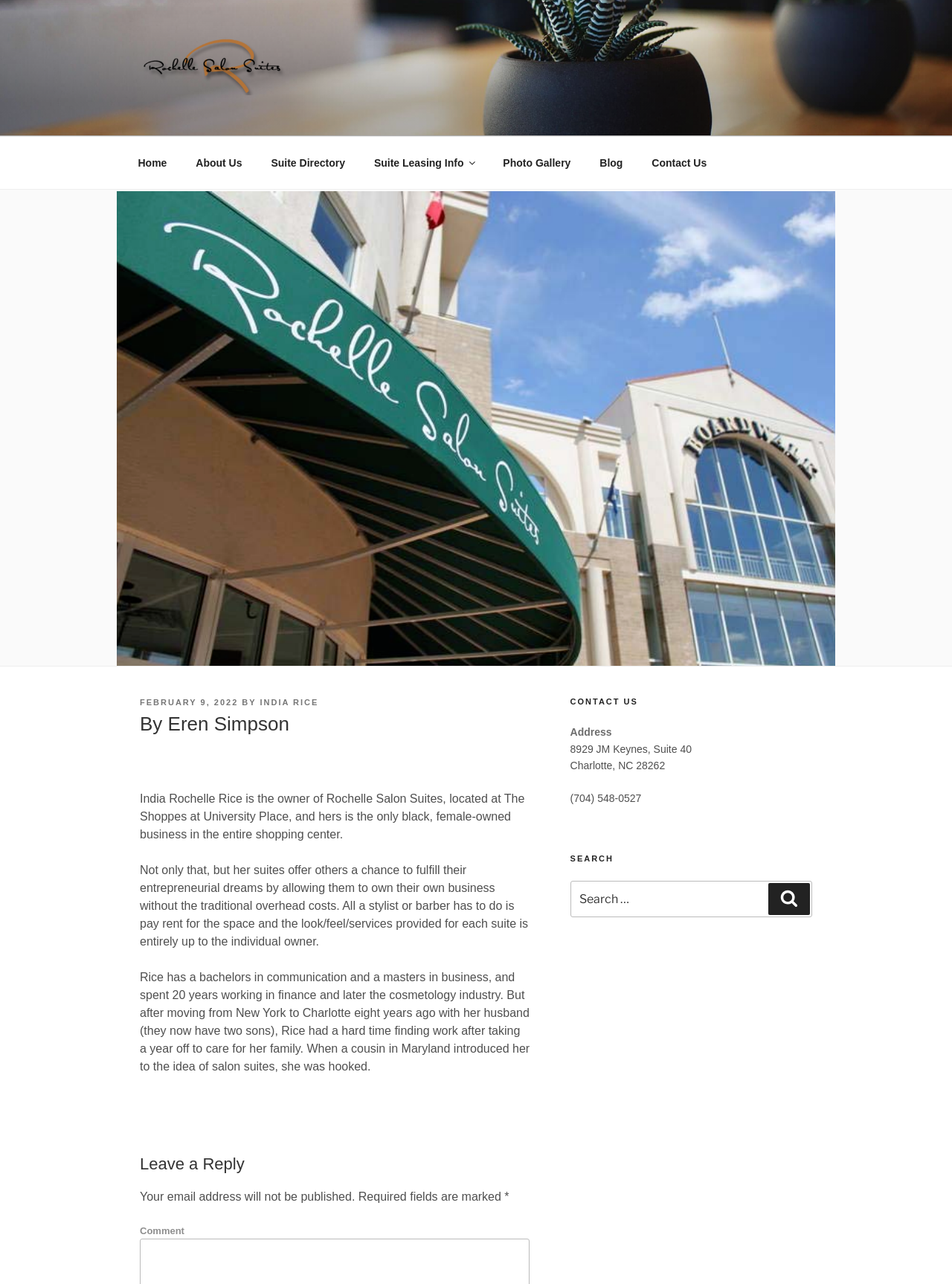Kindly provide the bounding box coordinates of the section you need to click on to fulfill the given instruction: "Go to Home and Kitchen page".

None